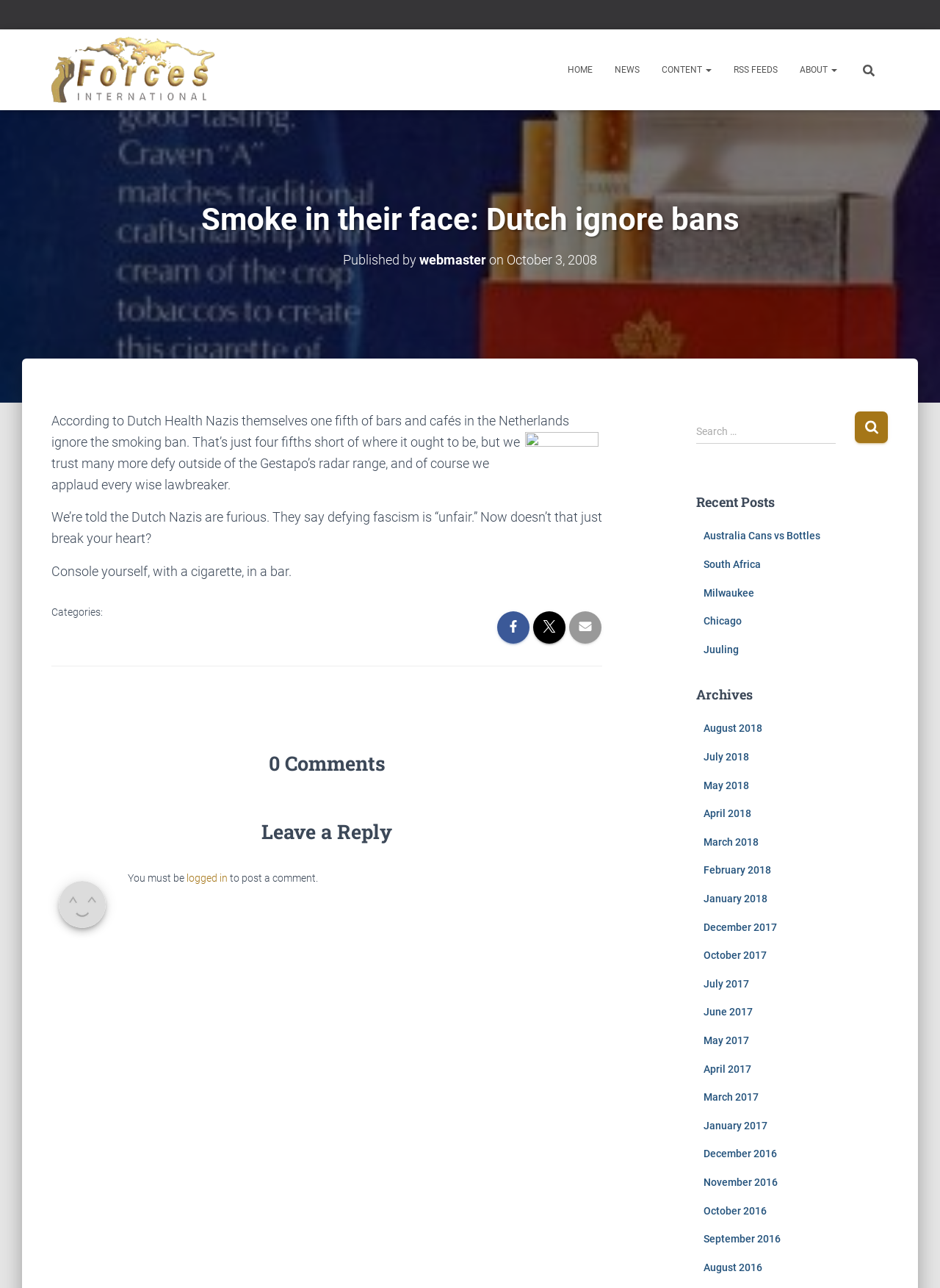Find the bounding box coordinates of the clickable area required to complete the following action: "View recent posts".

[0.74, 0.382, 0.945, 0.398]